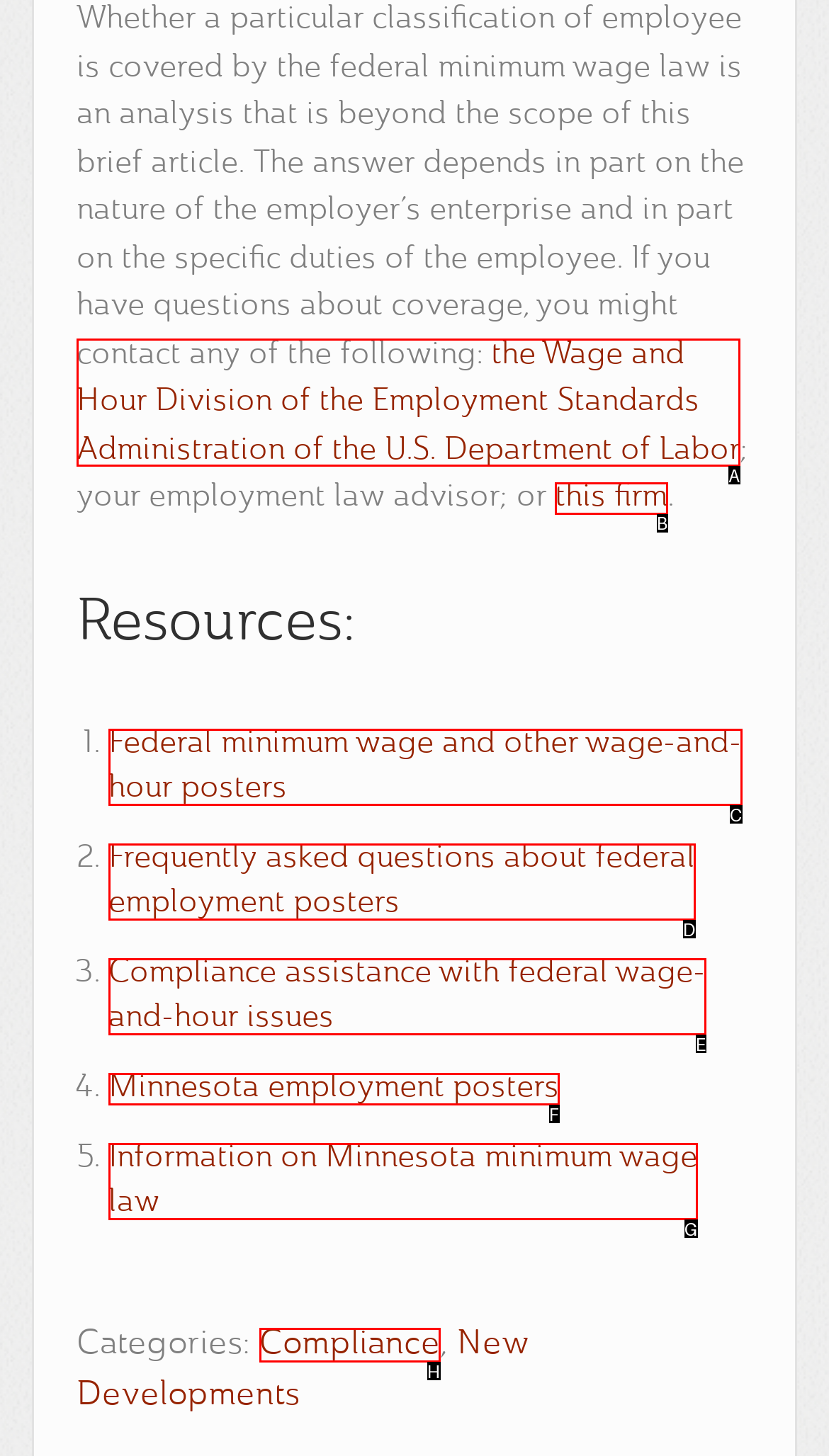Match the HTML element to the description: parent_node: Website name="url". Respond with the letter of the correct option directly.

None